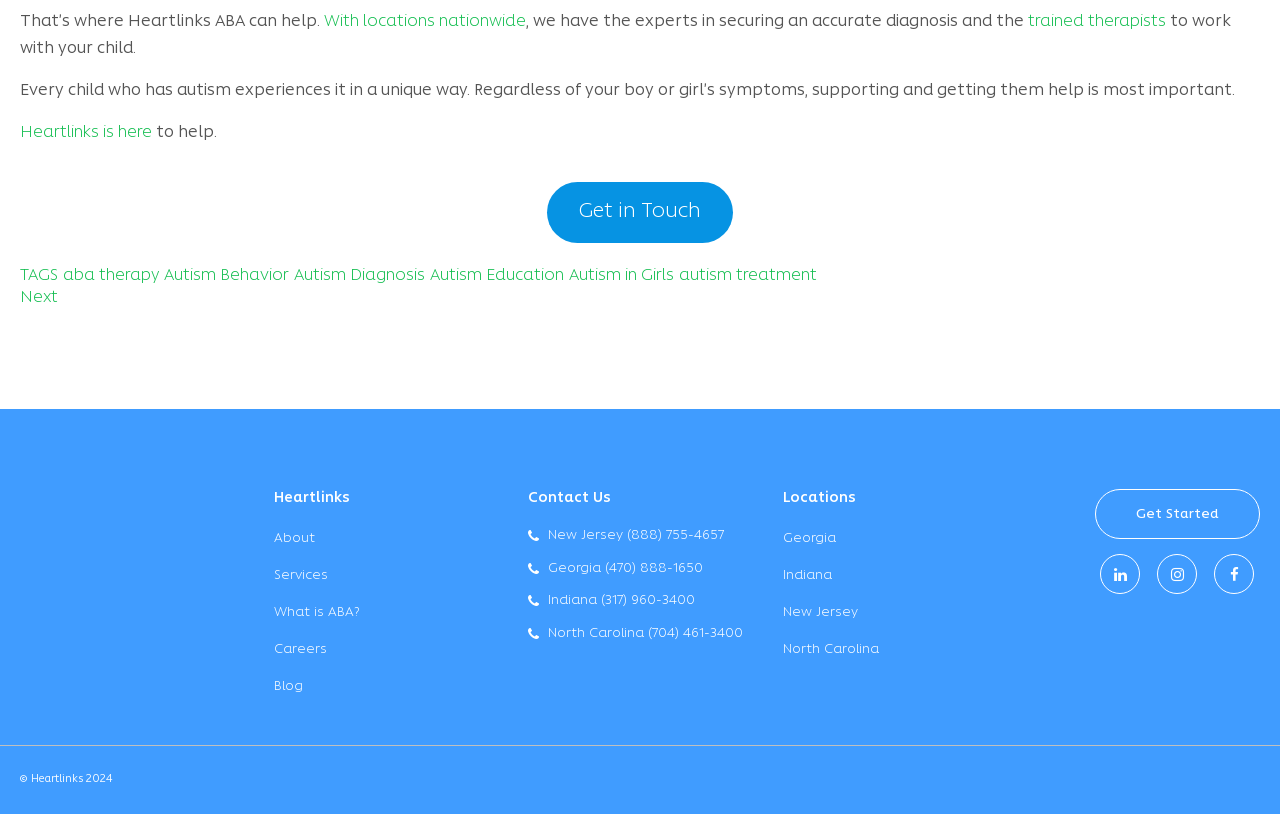Provide the bounding box coordinates, formatted as (top-left x, top-left y, bottom-right x, bottom-right y), with all values being floating point numbers between 0 and 1. Identify the bounding box of the UI element that matches the description: Get in Touch

[0.427, 0.224, 0.573, 0.299]